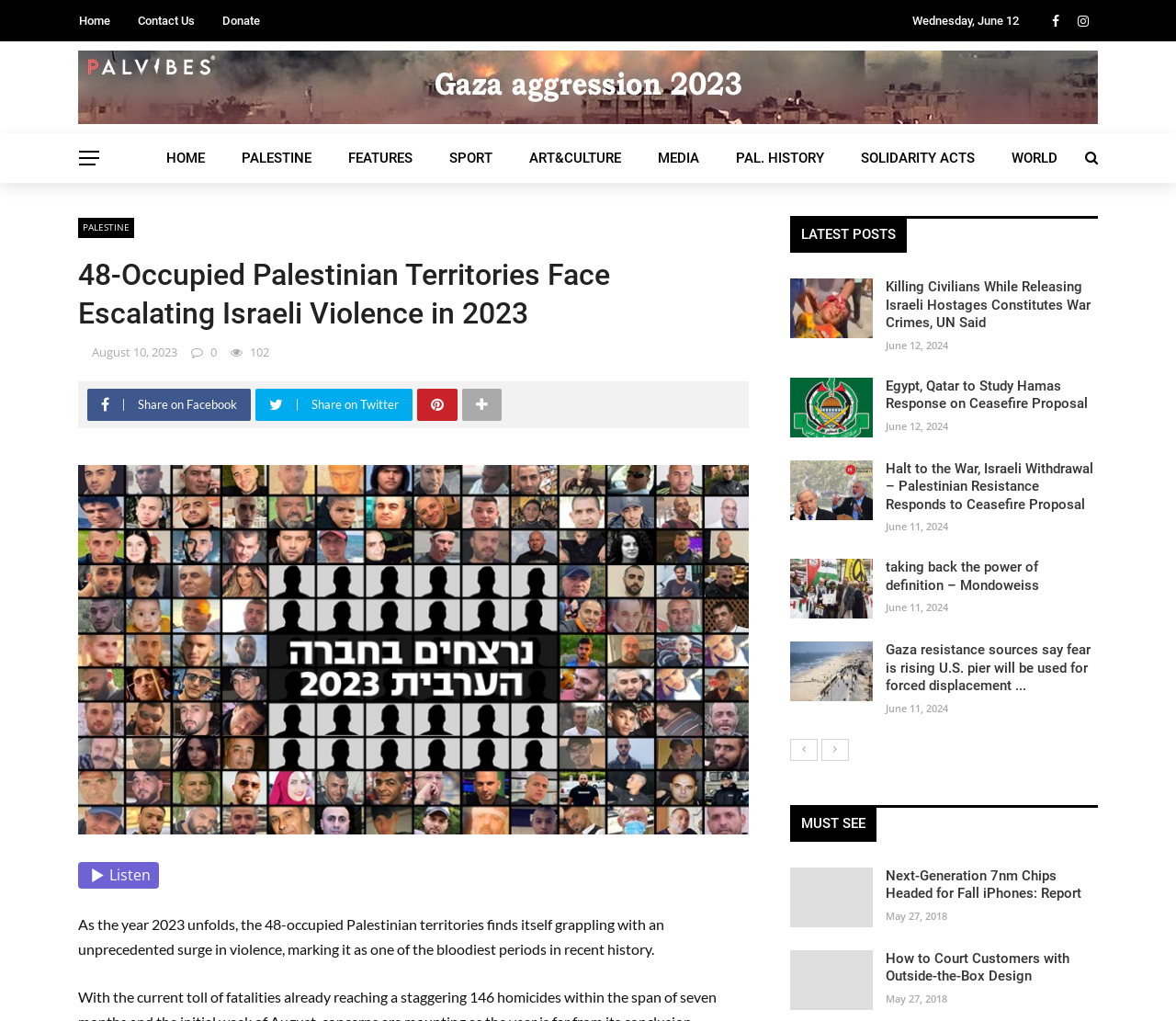Please provide the bounding box coordinates for the element that needs to be clicked to perform the instruction: "Click the 'Home' link". The coordinates must consist of four float numbers between 0 and 1, formatted as [left, top, right, bottom].

[0.067, 0.014, 0.094, 0.027]